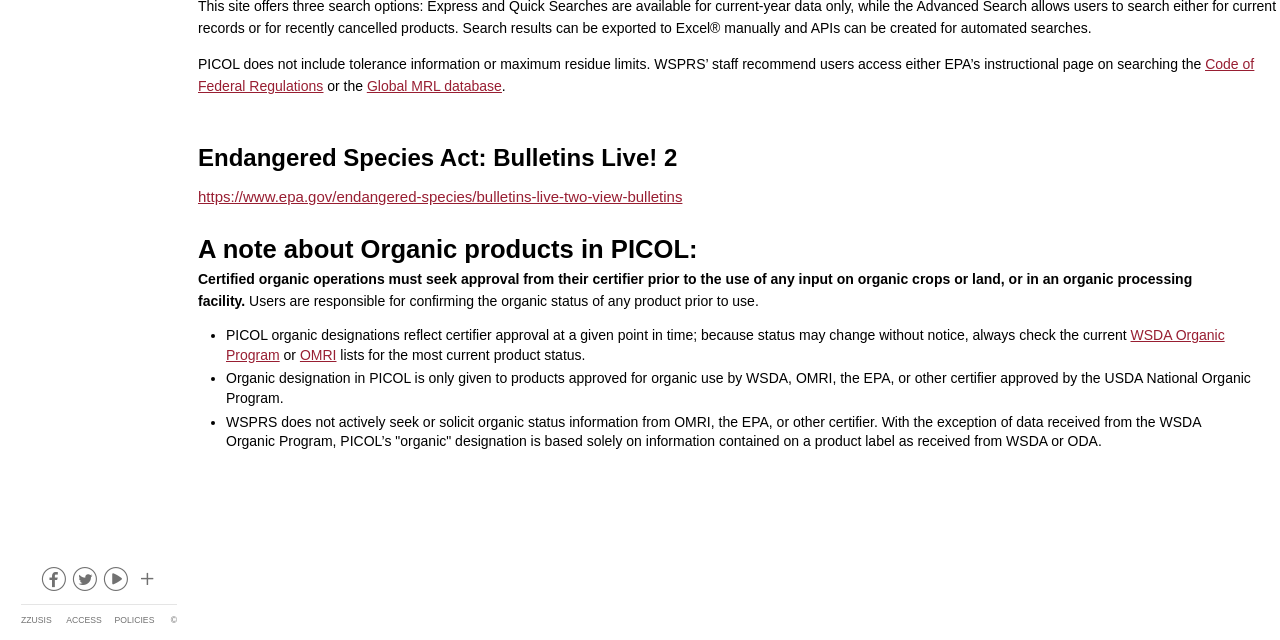Determine the bounding box coordinates (top-left x, top-left y, bottom-right x, bottom-right y) of the UI element described in the following text: Global MRL database

[0.287, 0.122, 0.392, 0.147]